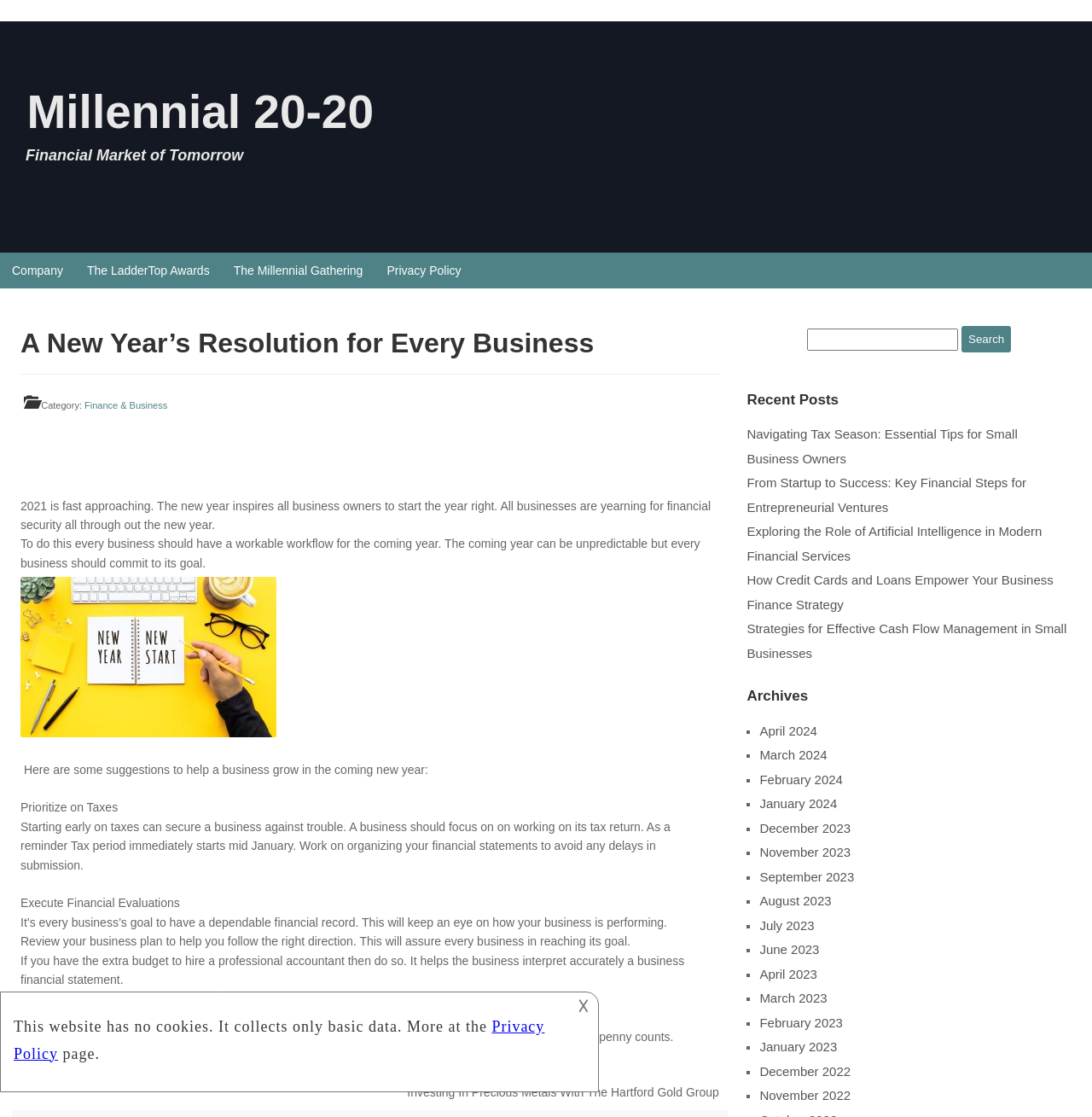What is the benefit of reducing business expenses?
Using the image, give a concise answer in the form of a single word or short phrase.

Raise earnings and profits